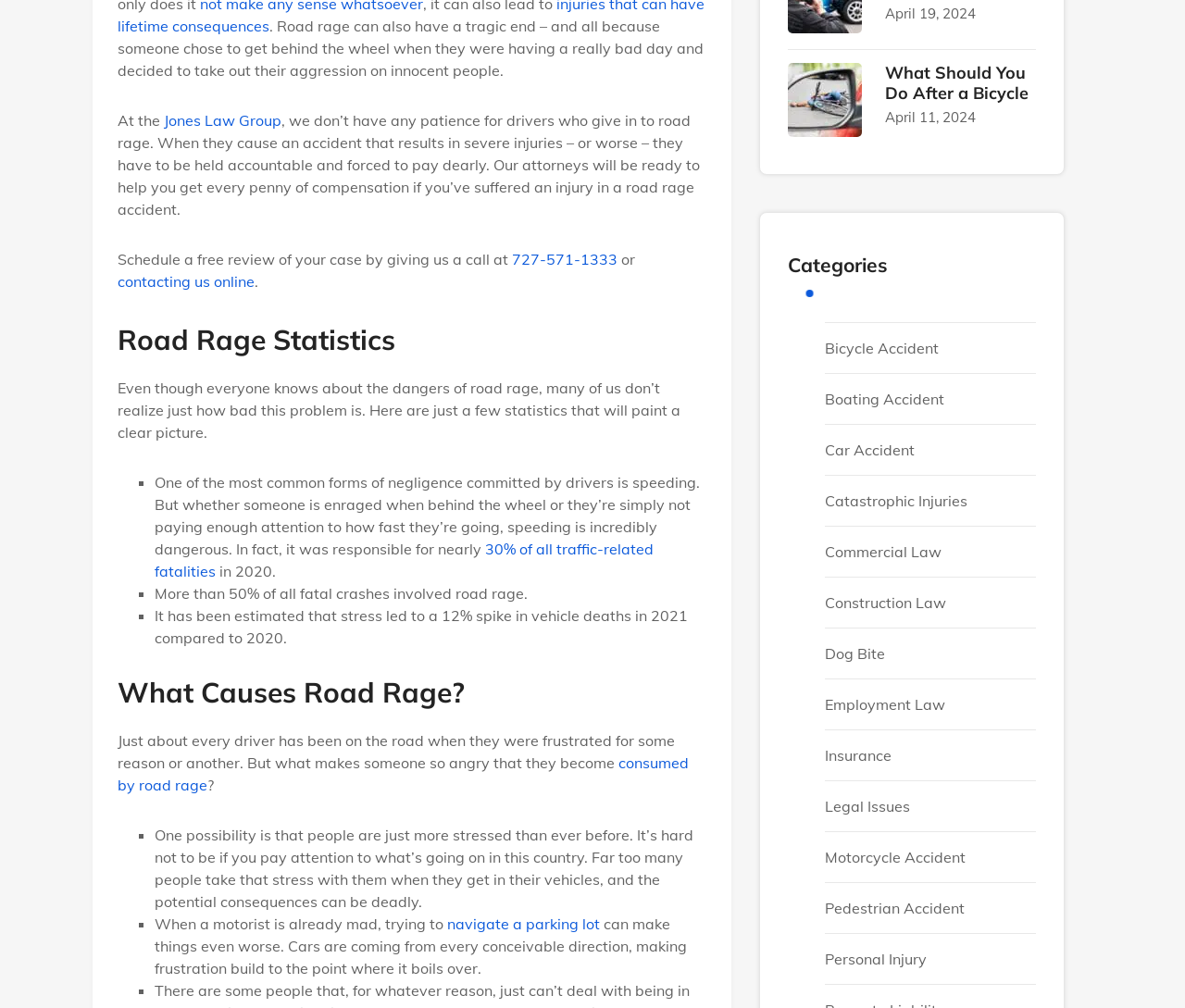Locate the bounding box of the UI element described in the following text: "Find on Google Maps".

None